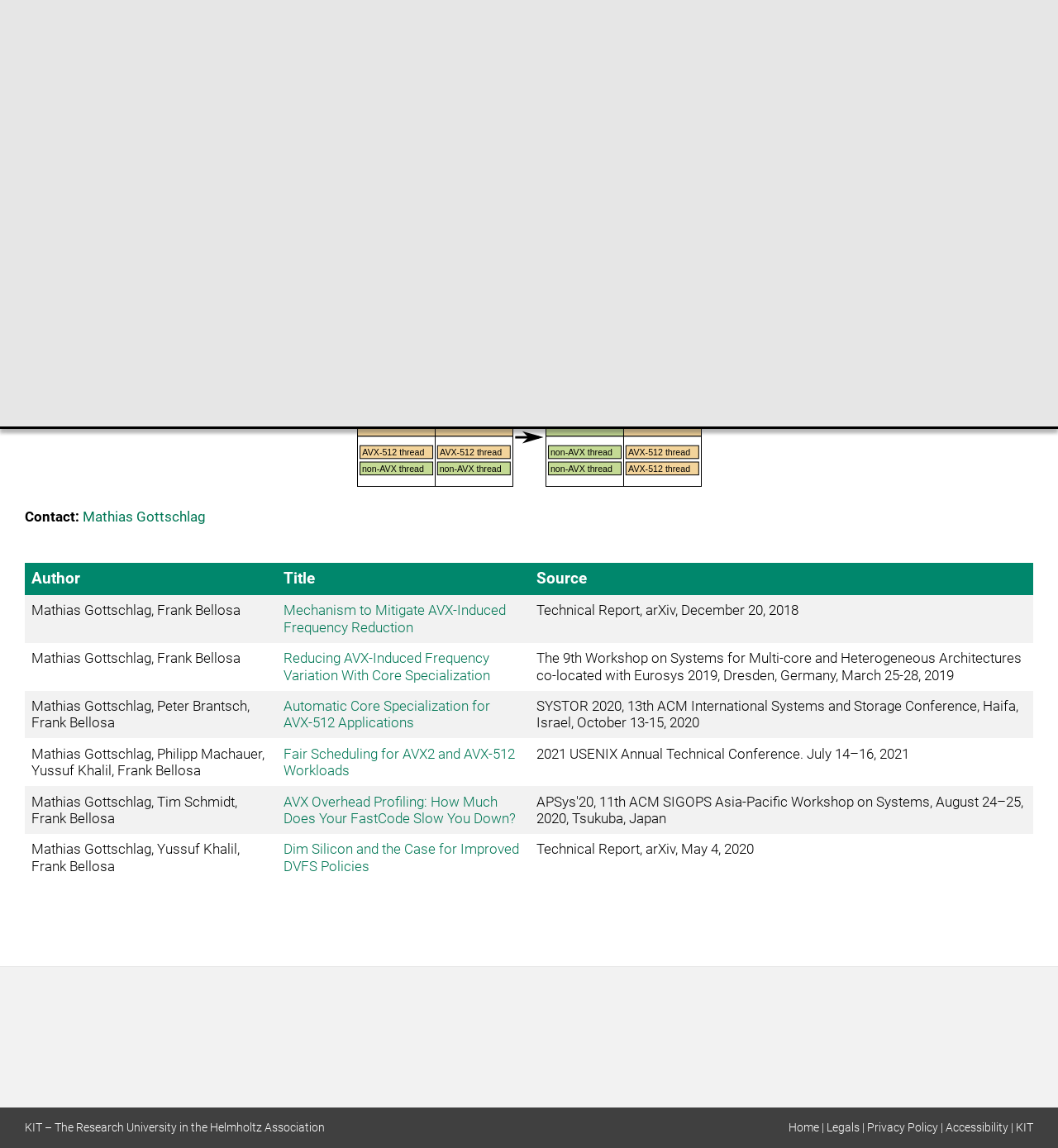Find the bounding box coordinates of the UI element according to this description: "Source".

[0.507, 0.496, 0.954, 0.512]